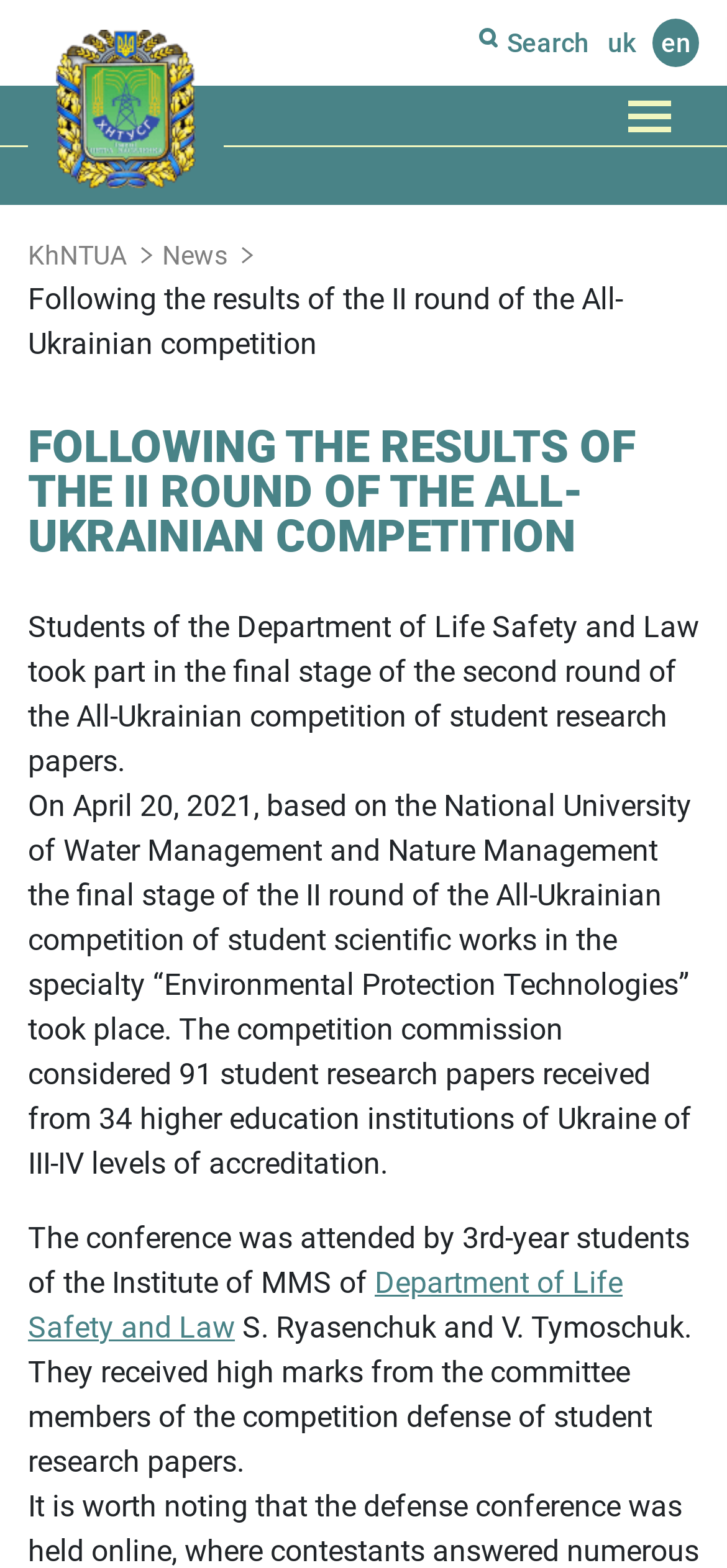Please specify the bounding box coordinates of the element that should be clicked to execute the given instruction: 'Switch to English'. Ensure the coordinates are four float numbers between 0 and 1, expressed as [left, top, right, bottom].

[0.897, 0.012, 0.962, 0.043]